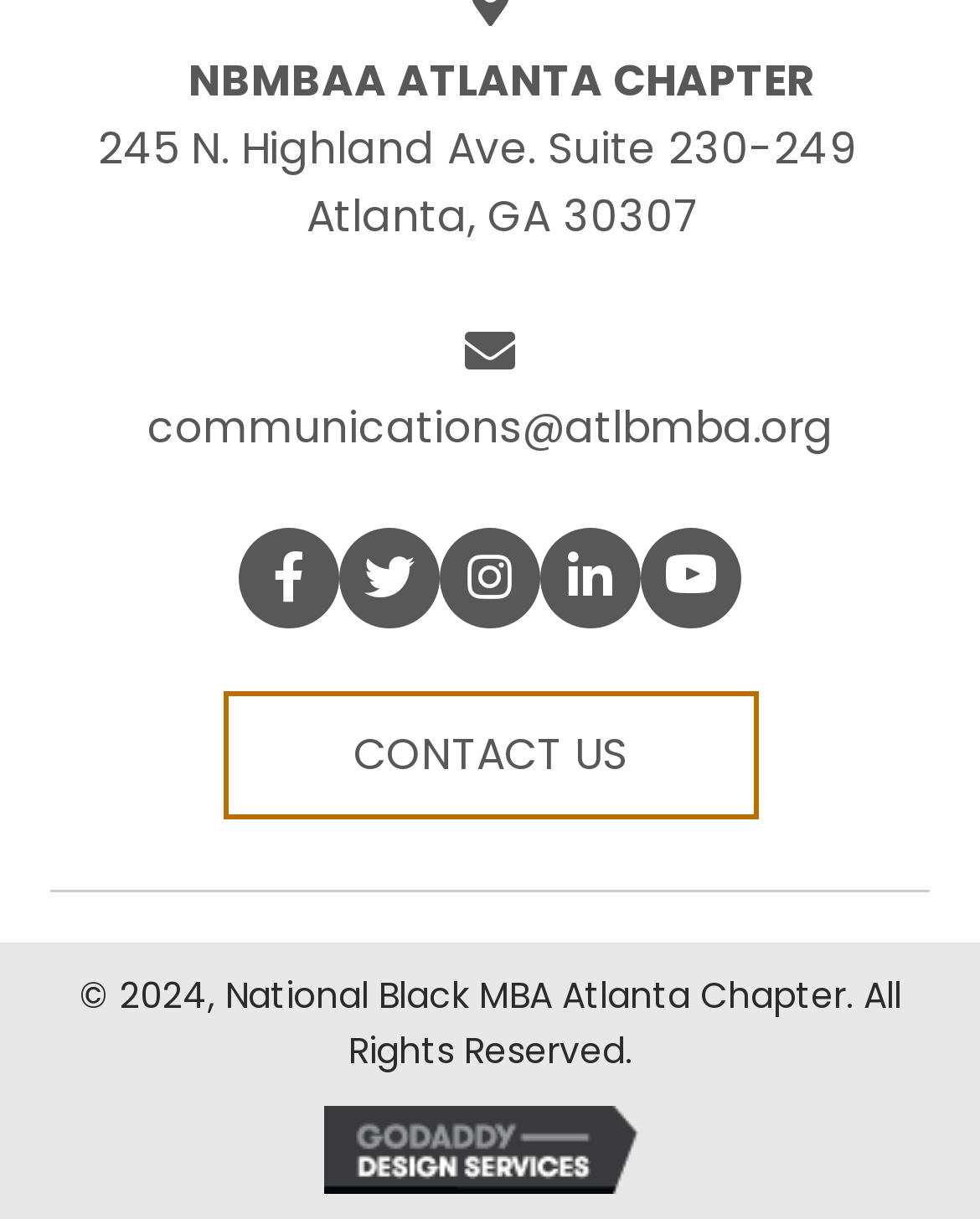Select the bounding box coordinates of the element I need to click to carry out the following instruction: "View the website's designer".

[0.329, 0.915, 0.671, 0.965]